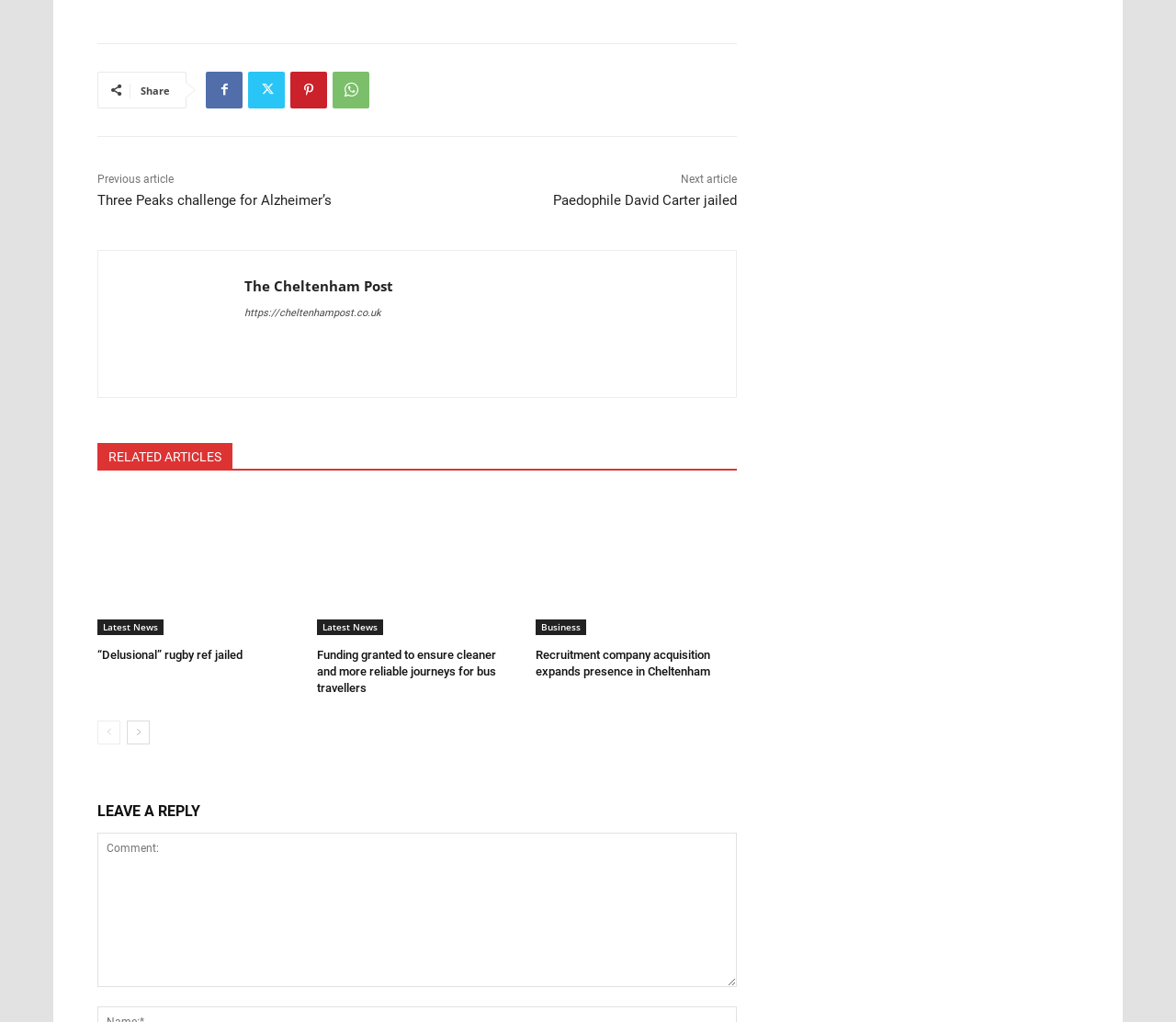Determine the bounding box coordinates for the HTML element described here: "Three Peaks challenge for Alzheimer’s".

[0.083, 0.188, 0.282, 0.204]